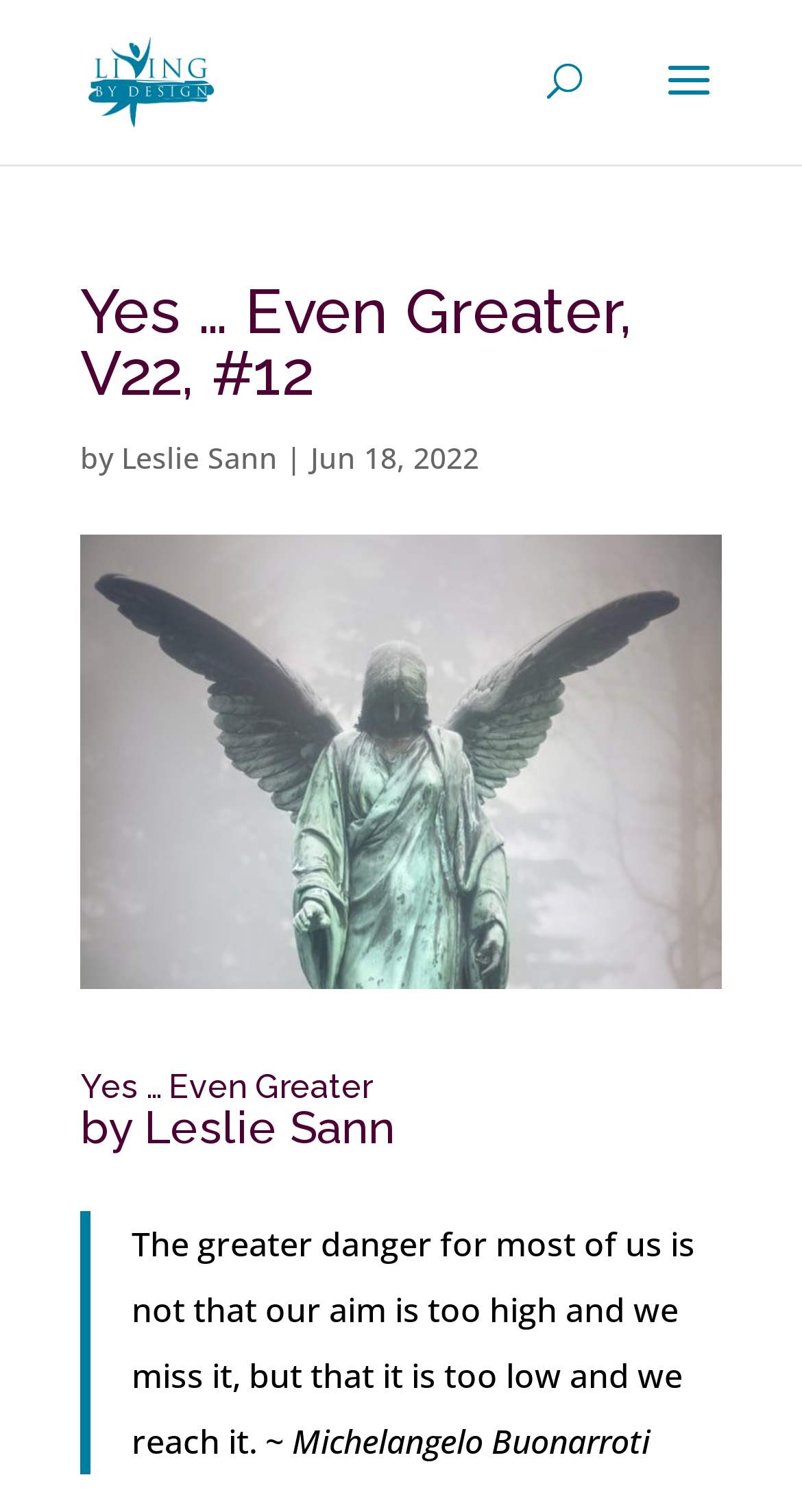Explain in detail what you observe on this webpage.

The webpage appears to be a blog post or article page. At the top, there is a search bar that spans almost the entire width of the page. Below the search bar, there is a heading that reads "Yes … Even Greater, V22, #12" in a large font size. 

To the left of the heading, there is a link to "Leslie Sann" accompanied by a small image of the same name. The link and image are positioned relatively close to the top of the page. 

Following the heading, there is a line of text that reads "by Leslie Sann | Jun 18, 2022". The text is divided into three parts: "by", the link to "Leslie Sann", and the date "Jun 18, 2022". 

Further down the page, there are two more headings. The first one reads "Yes … Even Greater" and the second one reads "by Leslie Sann". These headings are positioned below the initial heading and are stacked on top of each other.

The main content of the page is a blockquote that takes up most of the page's width. The blockquote contains a quote from Michelangelo Buonarroti, which reads "The greater danger for most of us is not that our aim is too high and we miss it, but that it is too low and we reach it. ~". The quote is attributed to Michelangelo Buonarroti, whose name is written below the quote.